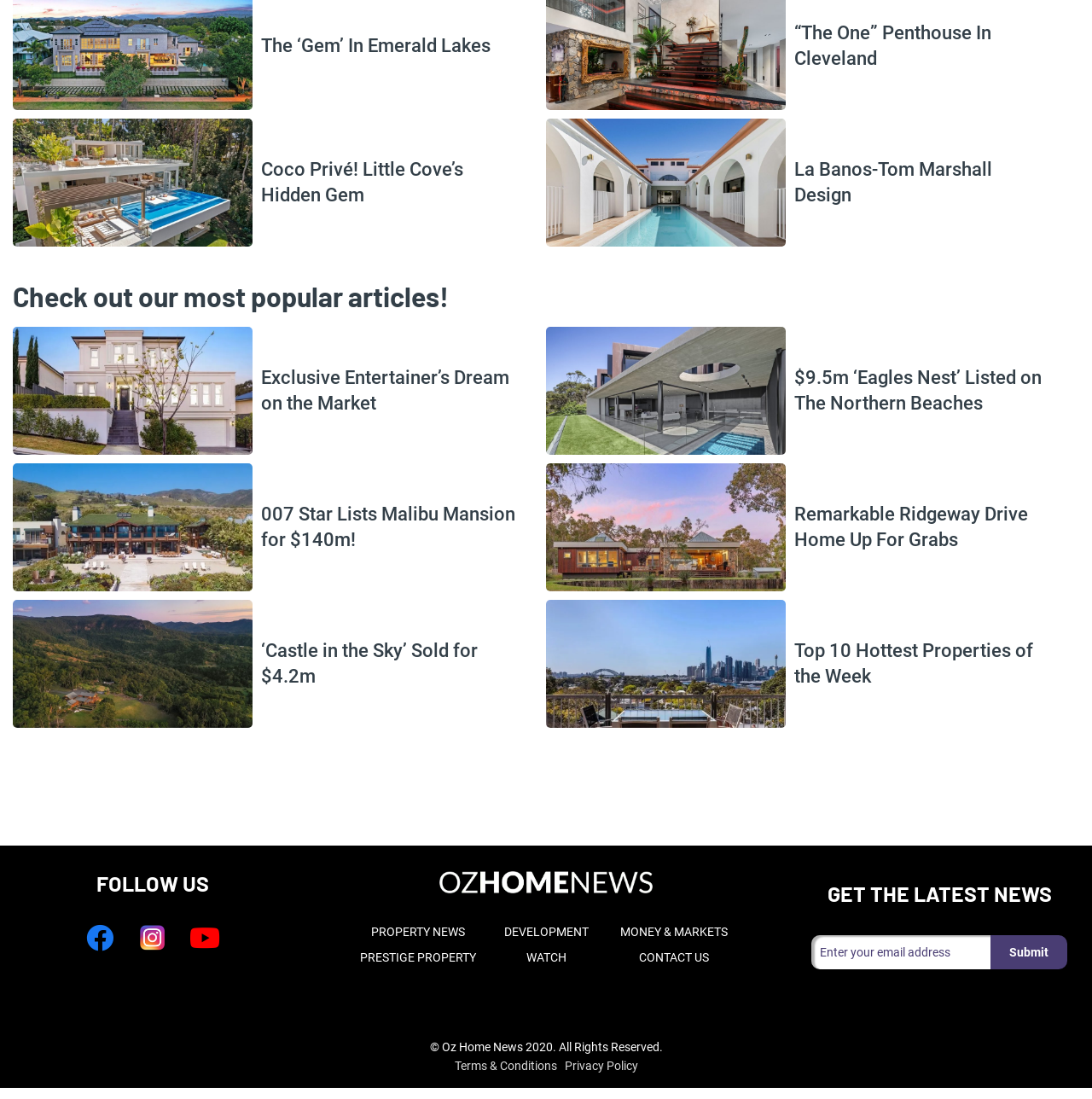Using details from the image, please answer the following question comprehensively:
What is the last article link about?

I looked at the last link element and found its OCR text, which is the title of the article.